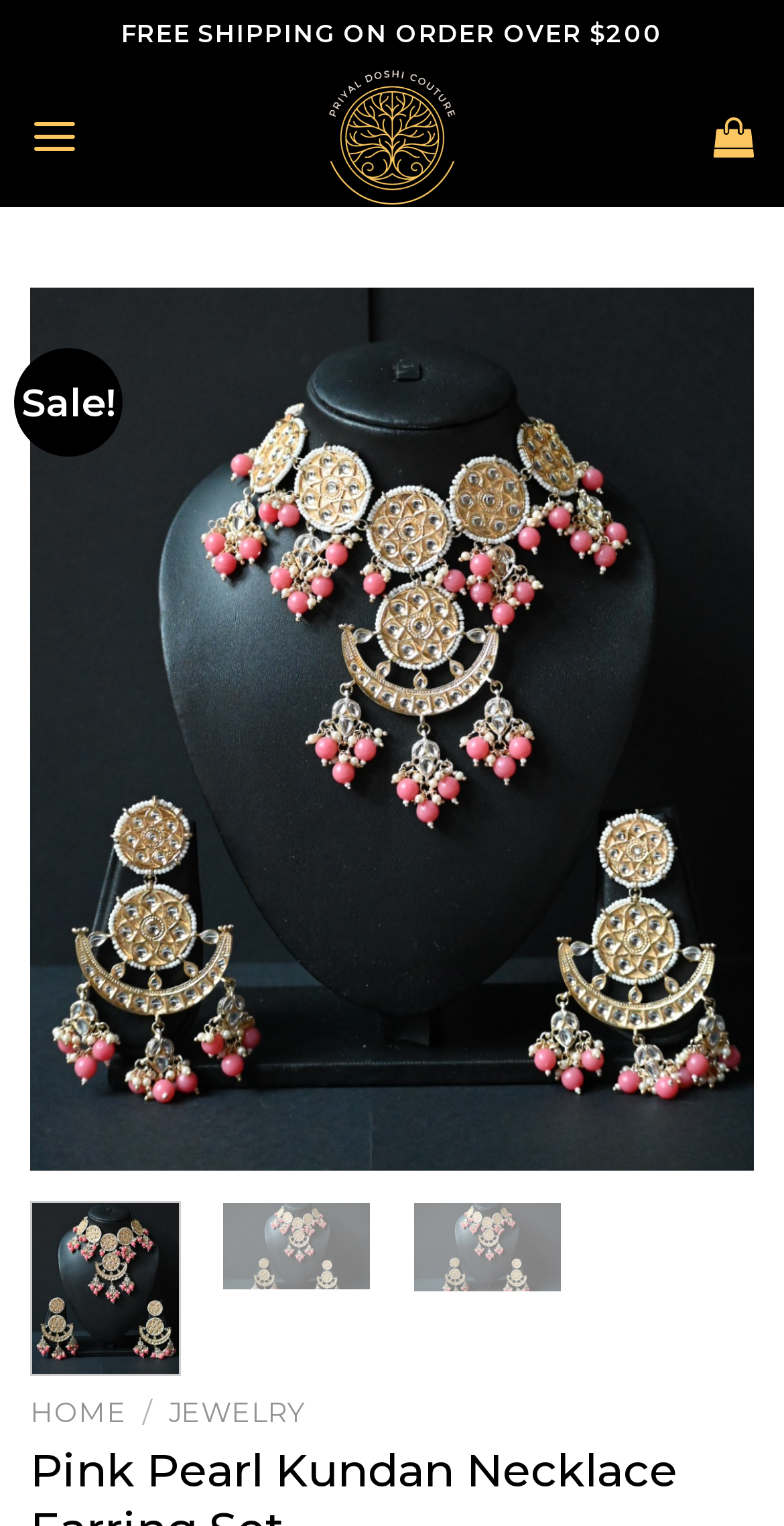Based on the element description Home, identify the bounding box of the UI element in the given webpage screenshot. The coordinates should be in the format (top-left x, top-left y, bottom-right x, bottom-right y) and must be between 0 and 1.

[0.038, 0.914, 0.162, 0.935]